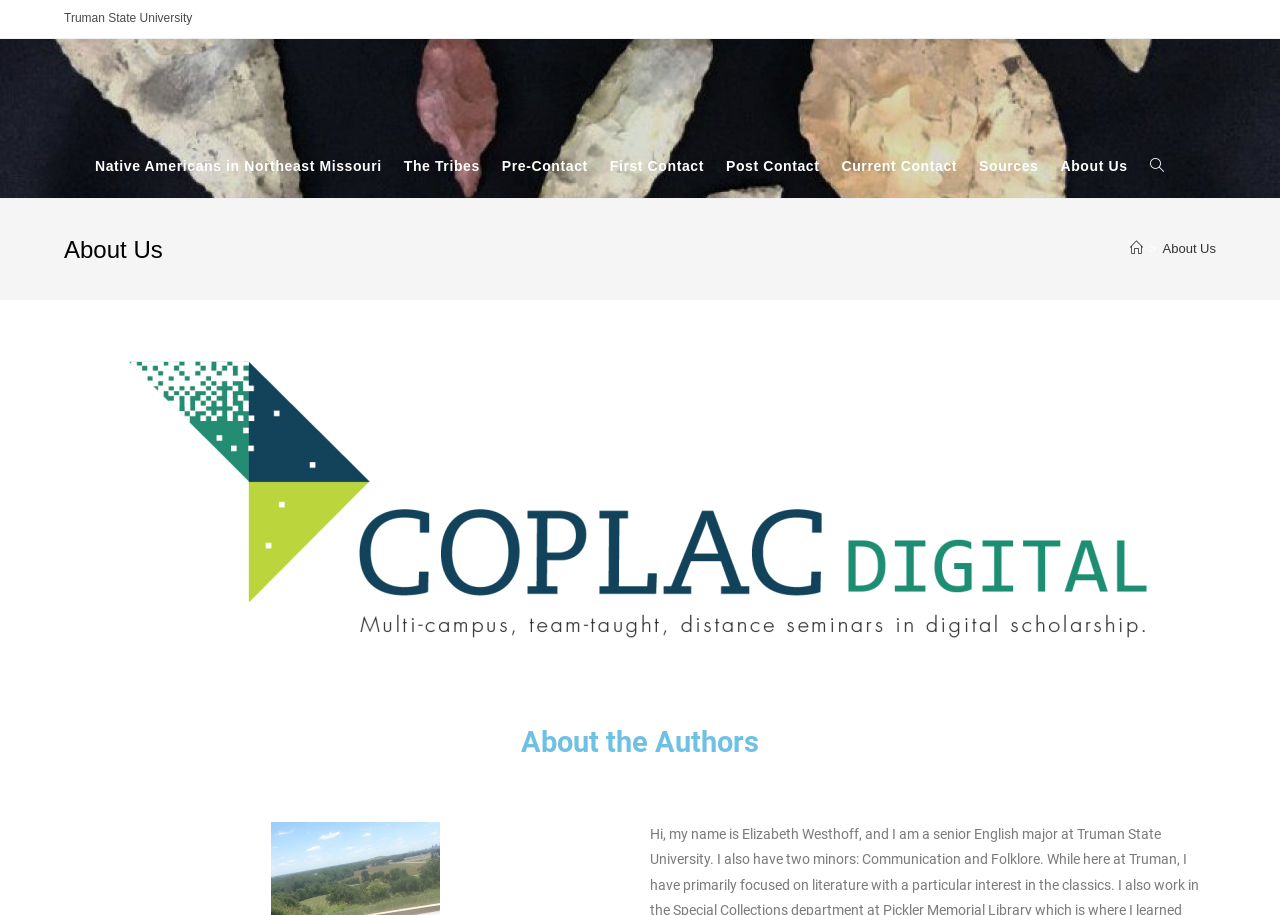What is the name of the university mentioned on the webpage?
Utilize the image to construct a detailed and well-explained answer.

I looked for the static text element at the top of the webpage and found the name 'Truman State University'.